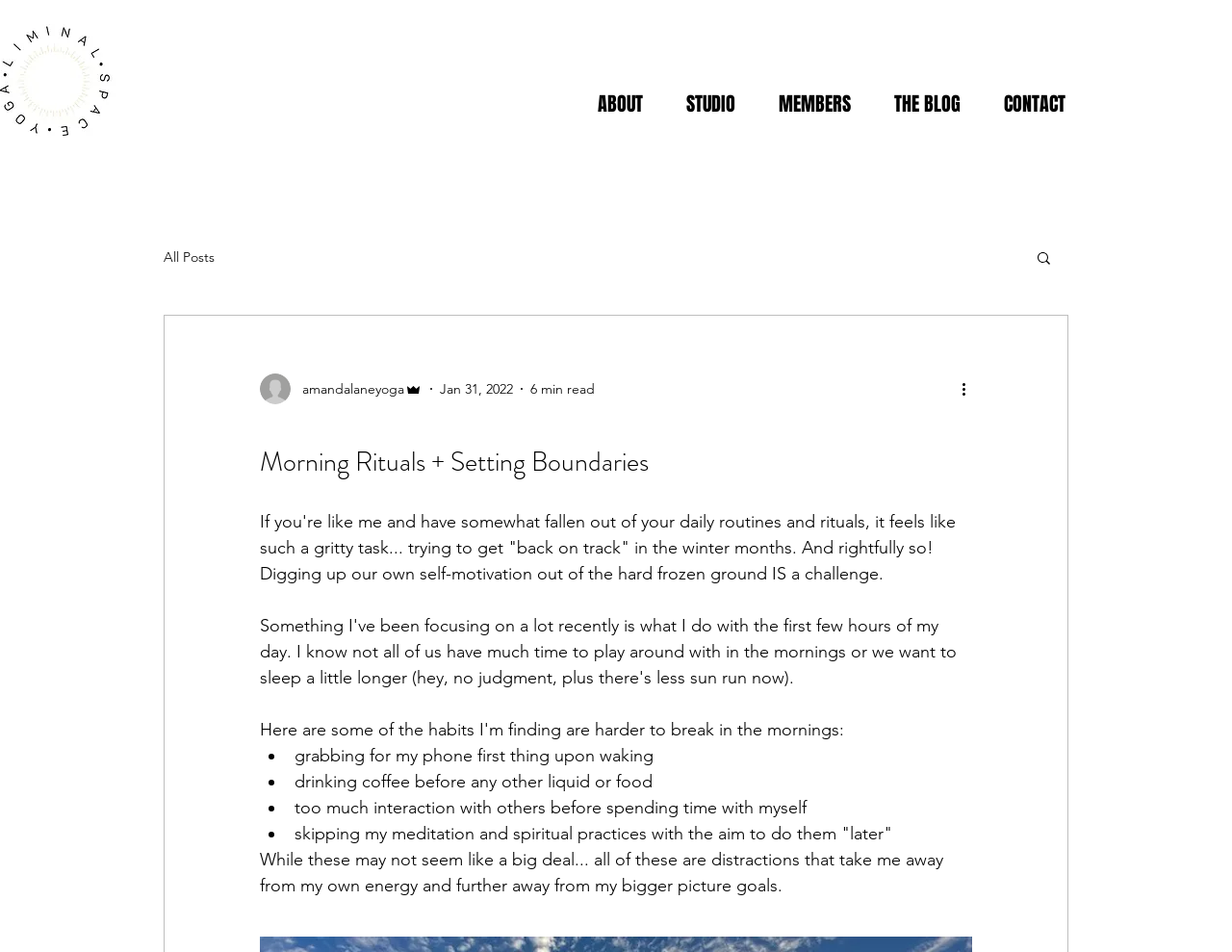Bounding box coordinates are specified in the format (top-left x, top-left y, bottom-right x, bottom-right y). All values are floating point numbers bounded between 0 and 1. Please provide the bounding box coordinate of the region this sentence describes: All Posts

[0.133, 0.261, 0.174, 0.279]